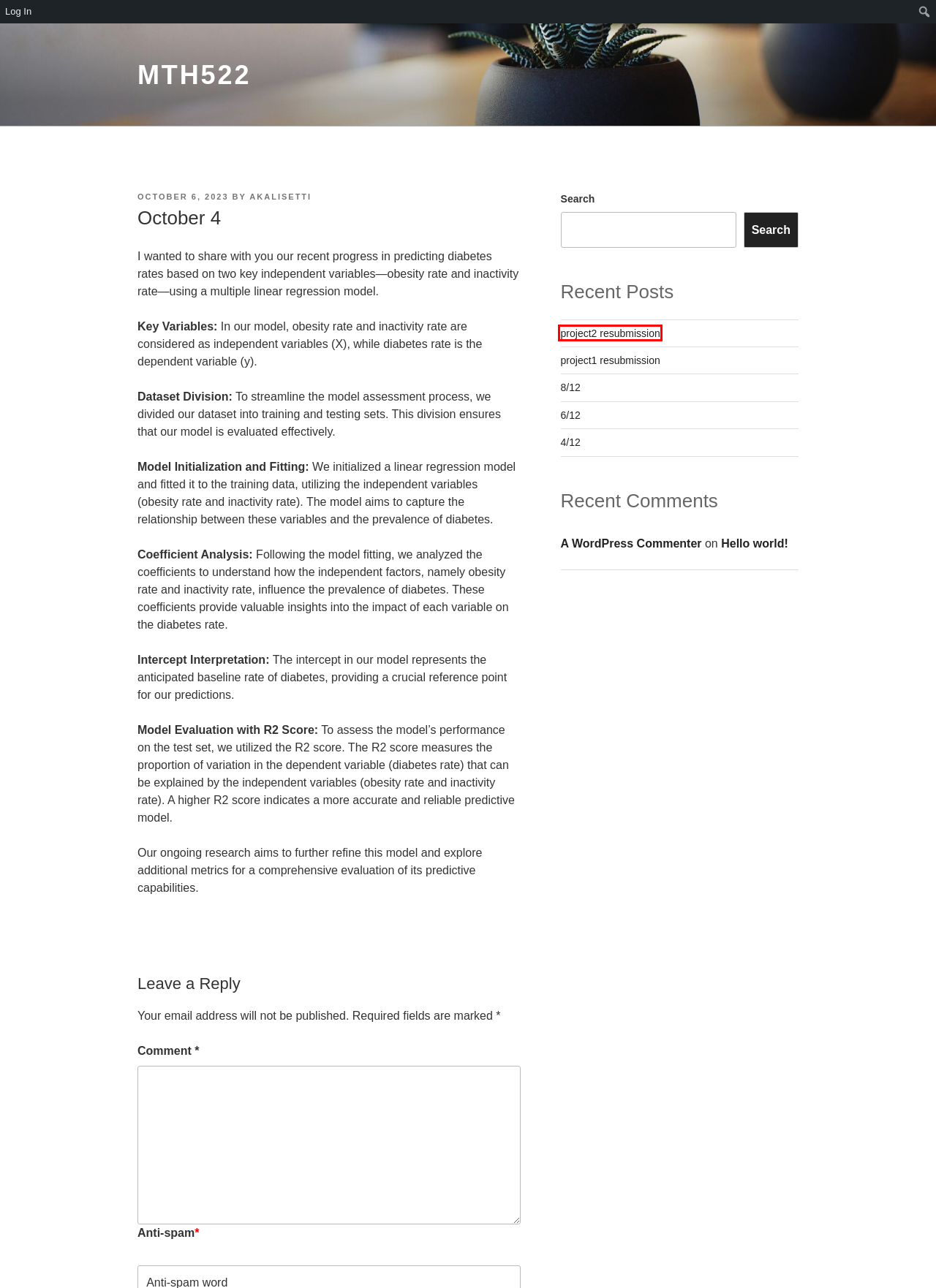Given a screenshot of a webpage with a red rectangle bounding box around a UI element, select the best matching webpage description for the new webpage that appears after clicking the highlighted element. The candidate descriptions are:
A. 8/12 – MTH522
B. 6/12 – MTH522
C. project1 resubmission – MTH522
D. Log In ‹ MTH522 — WordPress
E. MTH522
F. akalisetti – MTH522
G. Hello world! – MTH522
H. project2 resubmission – MTH522

H